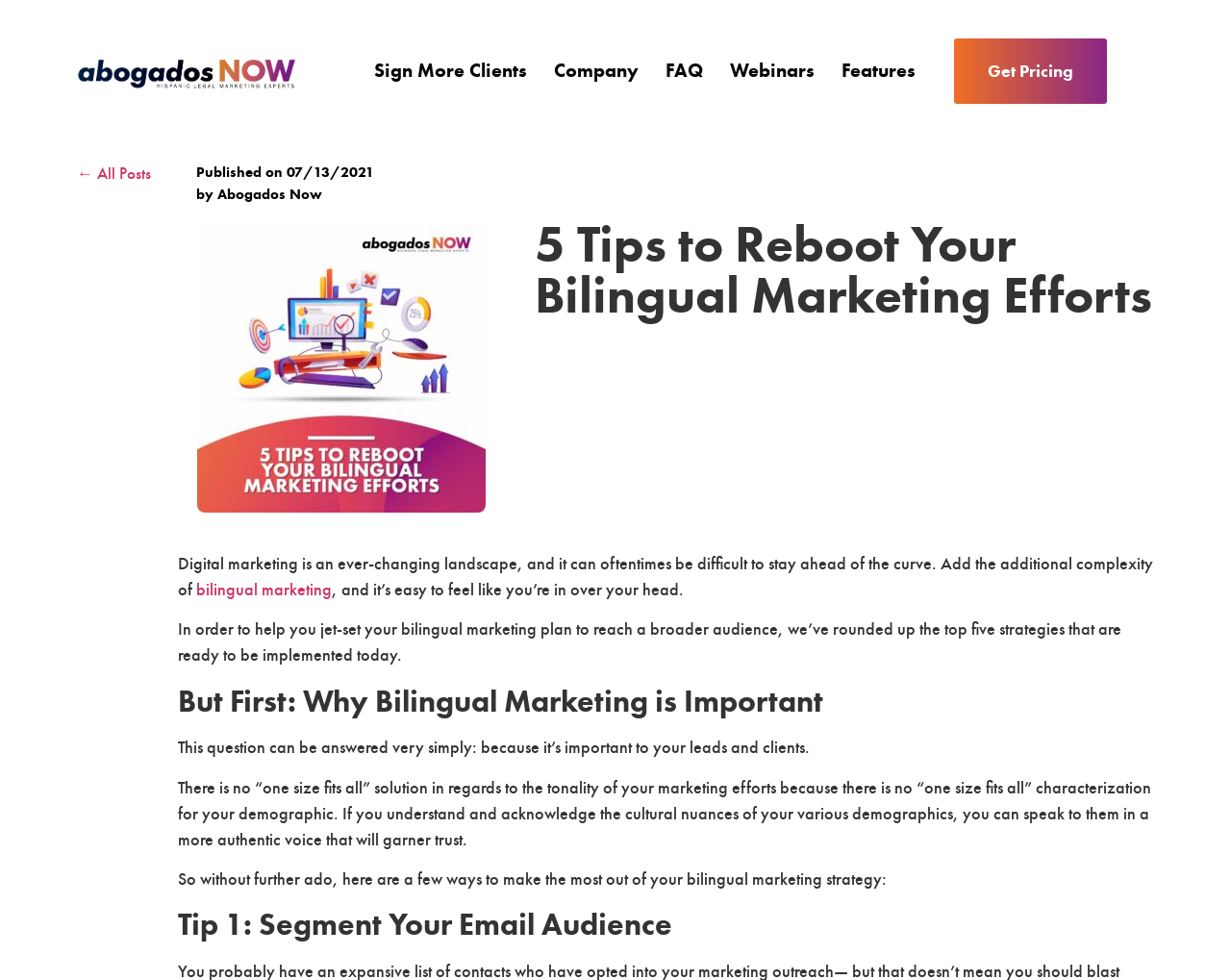What is the importance of bilingual marketing?
Refer to the screenshot and deliver a thorough answer to the question presented.

The importance of bilingual marketing is explained in the section 'But First: Why Bilingual Marketing is Important', which states that it's important to leads and clients because it acknowledges the cultural nuances of different demographics and allows for a more authentic voice that garners trust.